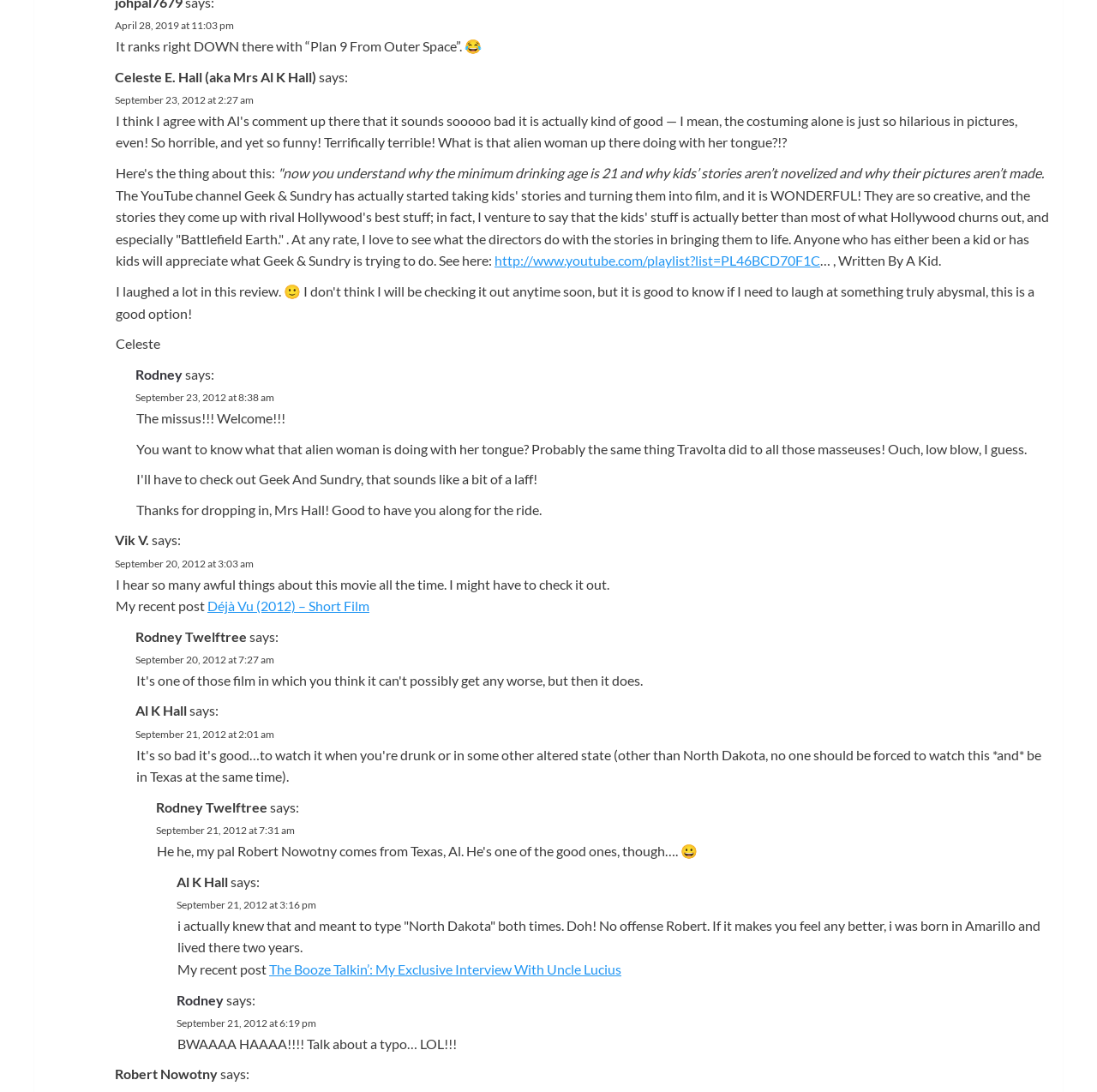Please specify the bounding box coordinates of the clickable region to carry out the following instruction: "View the comment from Al K Hall". The coordinates should be four float numbers between 0 and 1, in the format [left, top, right, bottom].

[0.123, 0.643, 0.17, 0.658]